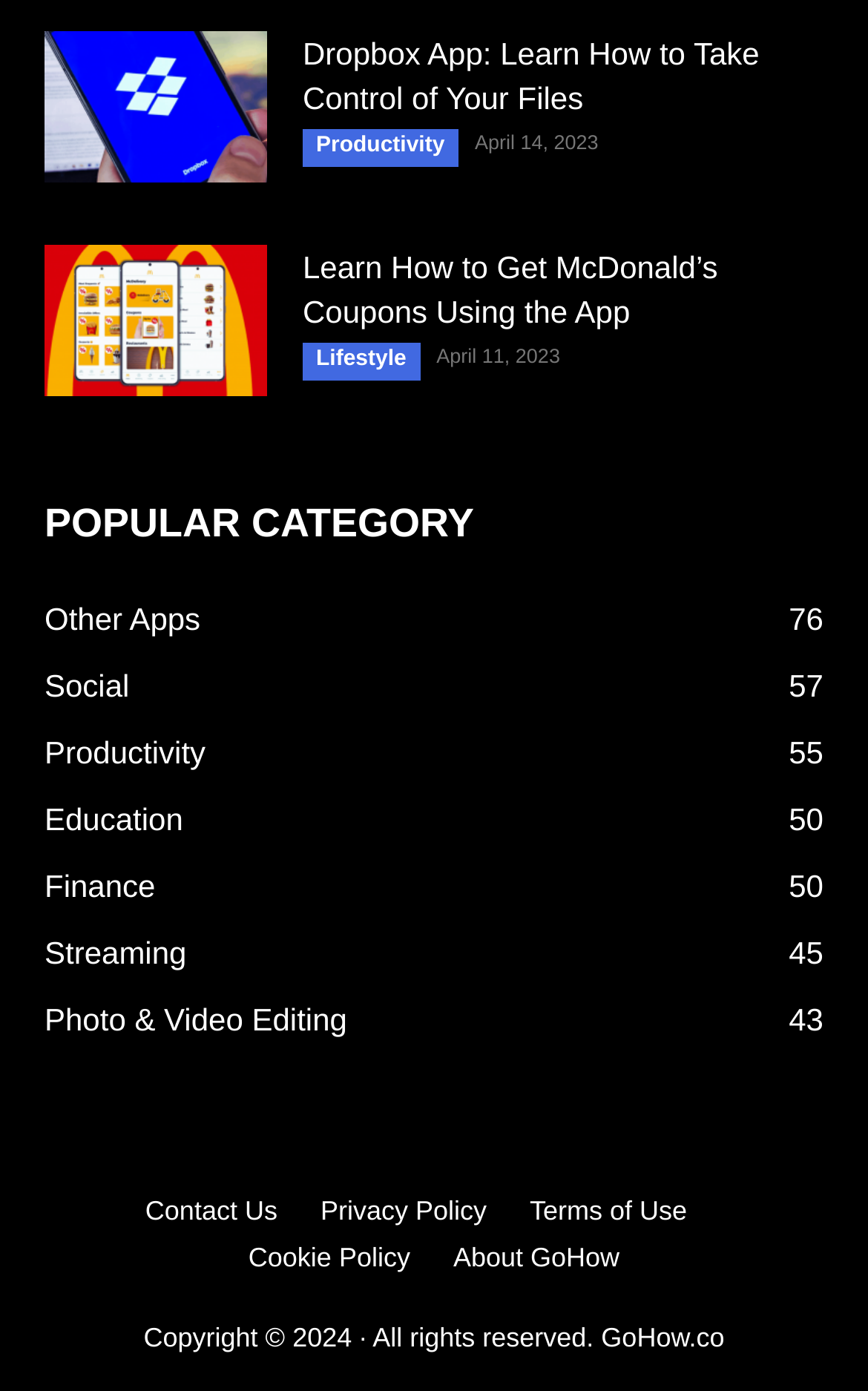Could you indicate the bounding box coordinates of the region to click in order to complete this instruction: "Contact Us".

[0.167, 0.855, 0.32, 0.884]